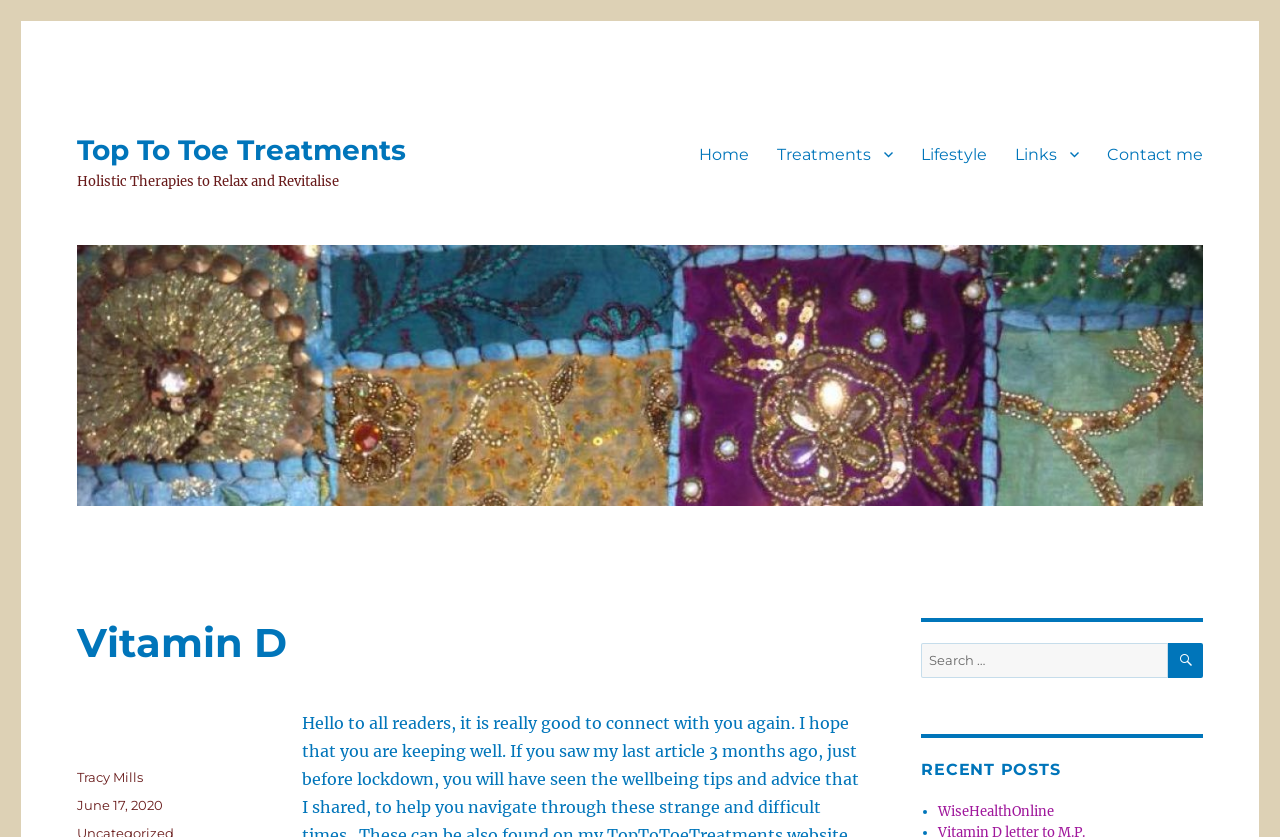Can you find the bounding box coordinates of the area I should click to execute the following instruction: "Contact the therapist"?

[0.854, 0.159, 0.951, 0.209]